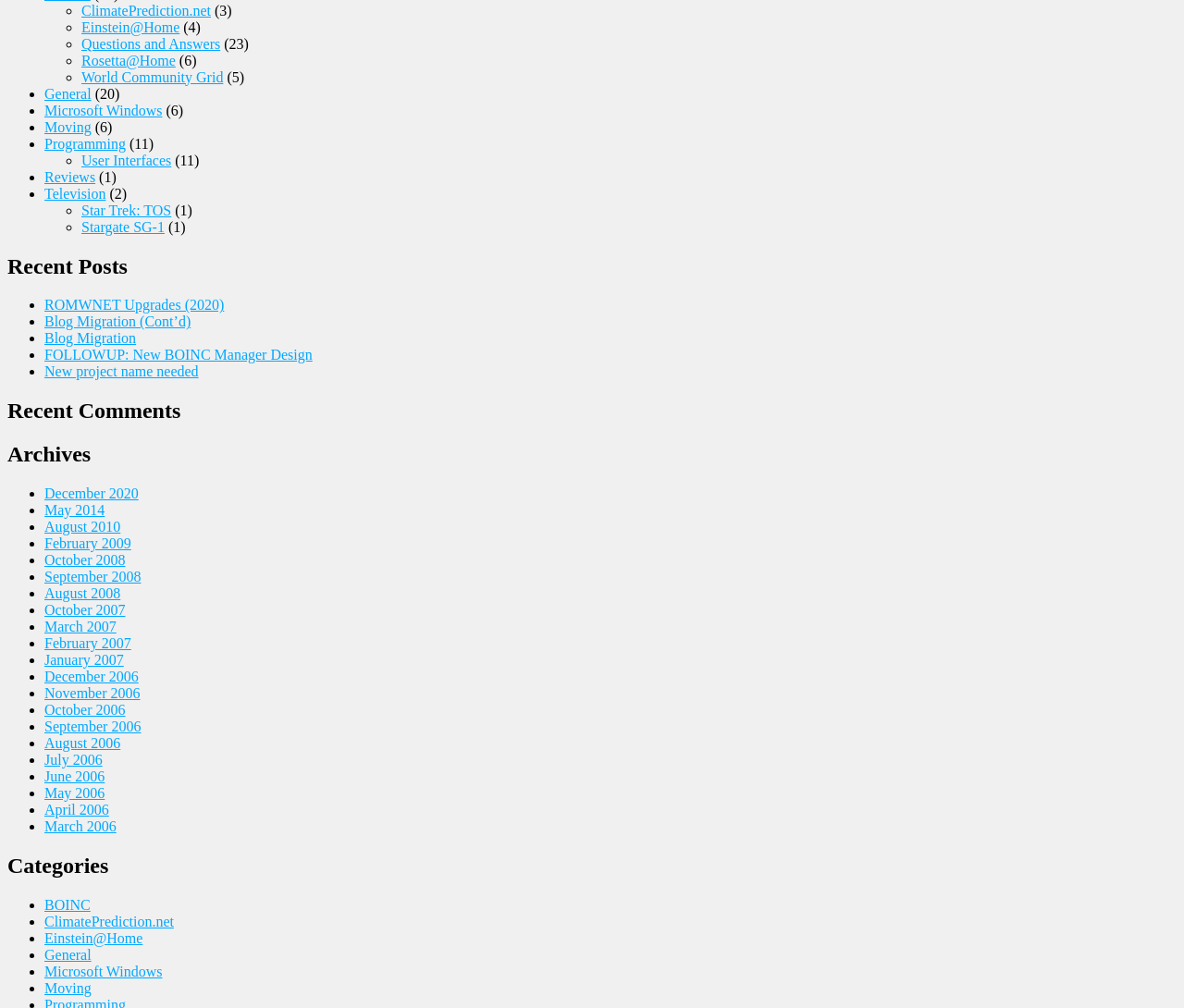Given the description of the UI element: "November 2006", predict the bounding box coordinates in the form of [left, top, right, bottom], with each value being a float between 0 and 1.

[0.038, 0.307, 0.118, 0.323]